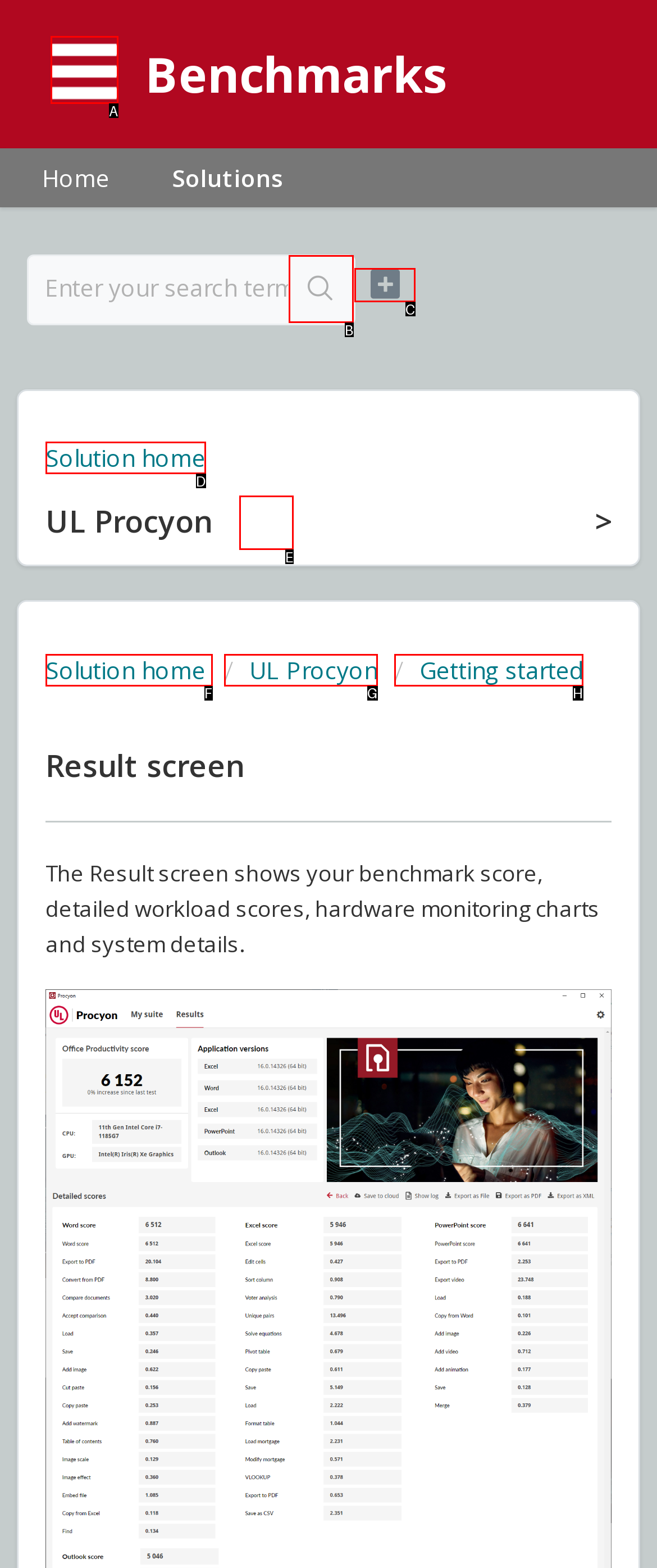For the instruction: Click on the search button, determine the appropriate UI element to click from the given options. Respond with the letter corresponding to the correct choice.

B